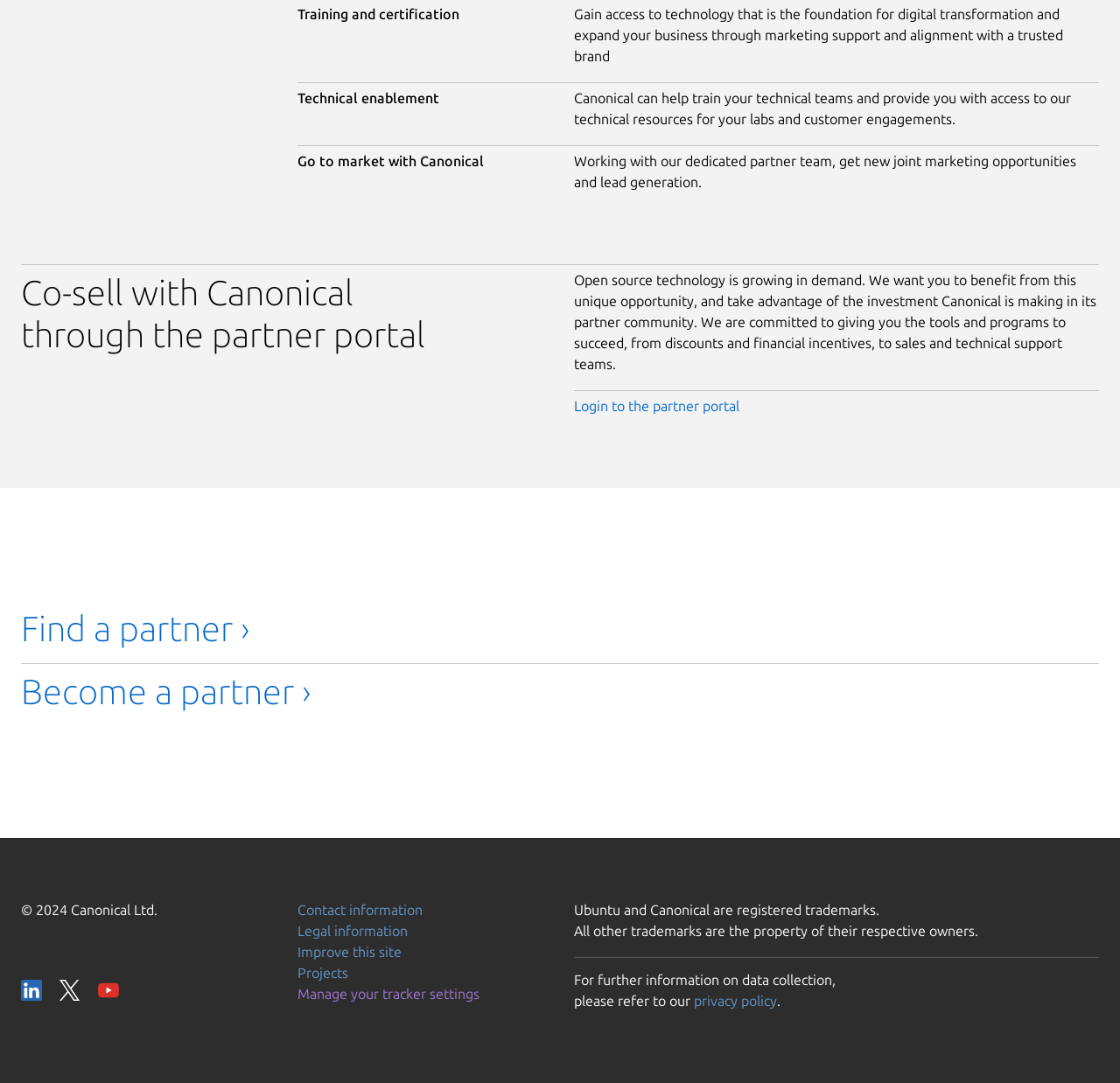Please provide a comprehensive response to the question based on the details in the image: How can partners benefit from working with Canonical?

The webpage mentions that partners can benefit from discounts and financial incentives, as well as sales and technical support teams, by working with Canonical.